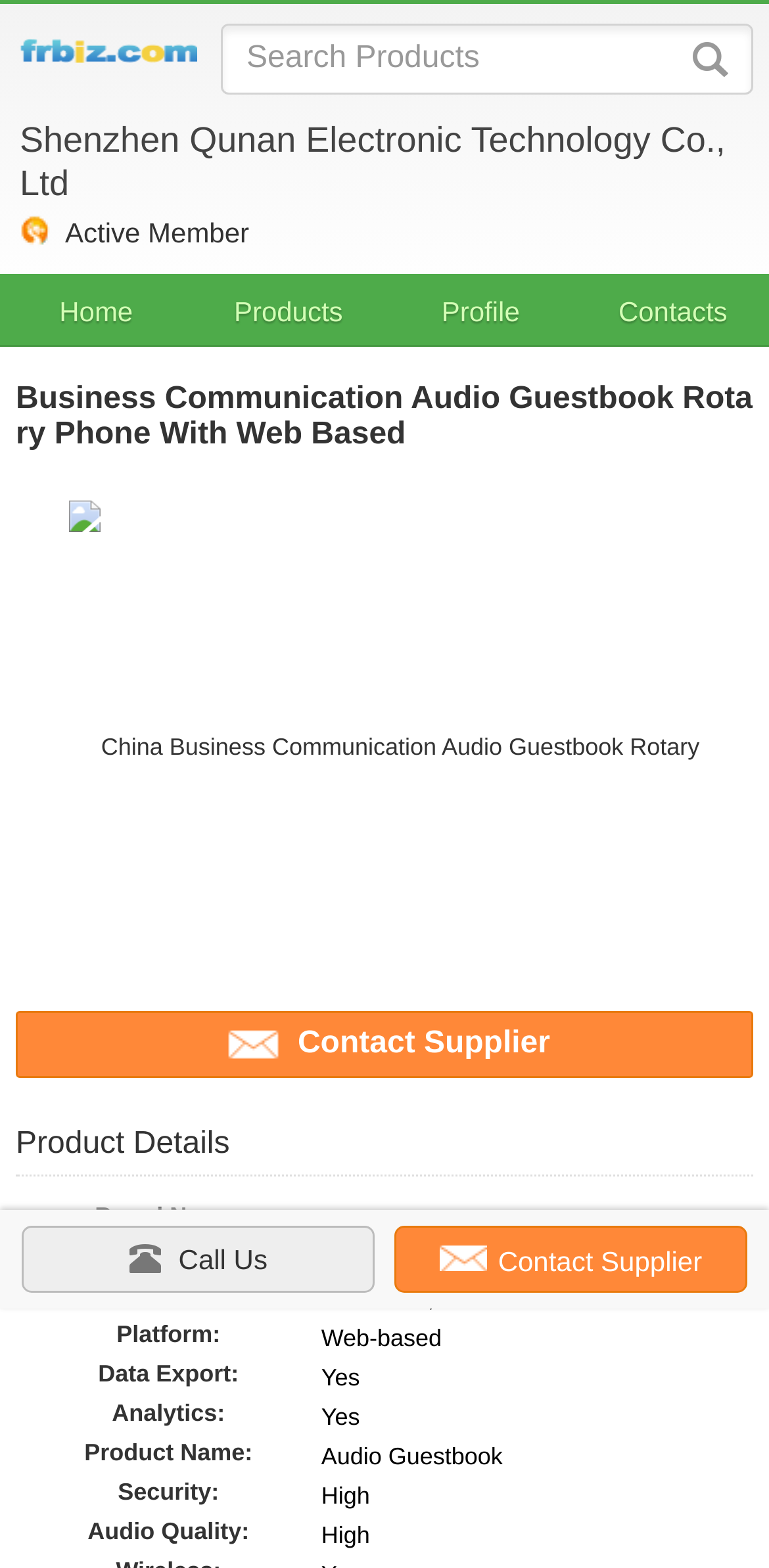Locate the bounding box coordinates of the clickable region necessary to complete the following instruction: "Contact supplier". Provide the coordinates in the format of four float numbers between 0 and 1, i.e., [left, top, right, bottom].

[0.387, 0.655, 0.715, 0.676]